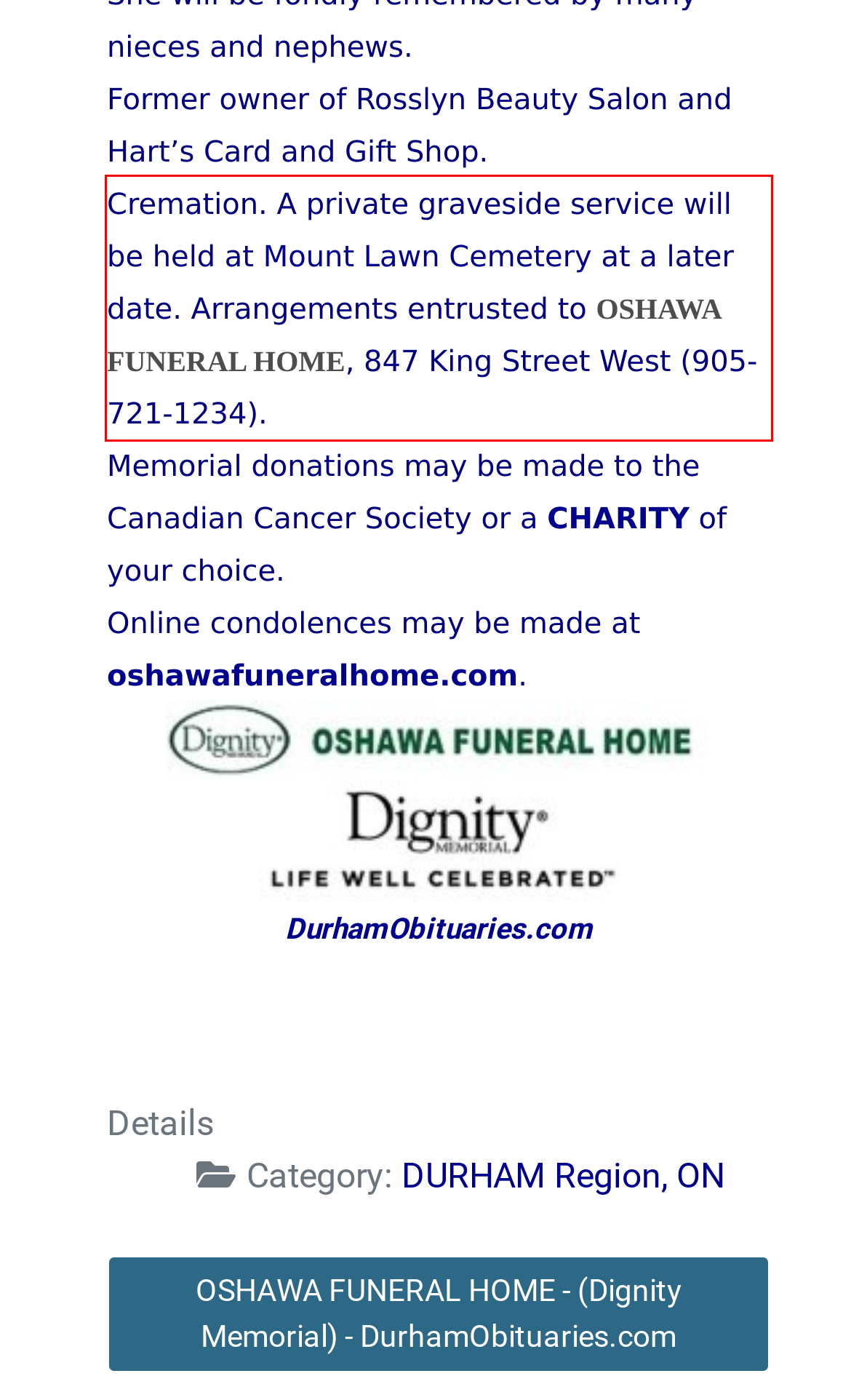Examine the webpage screenshot and use OCR to obtain the text inside the red bounding box.

Cremation. A private graveside service will be held at Mount Lawn Cemetery at a later date. Arrangements entrusted to OSHAWA FUNERAL HOME, 847 King Street West (905-721-1234).